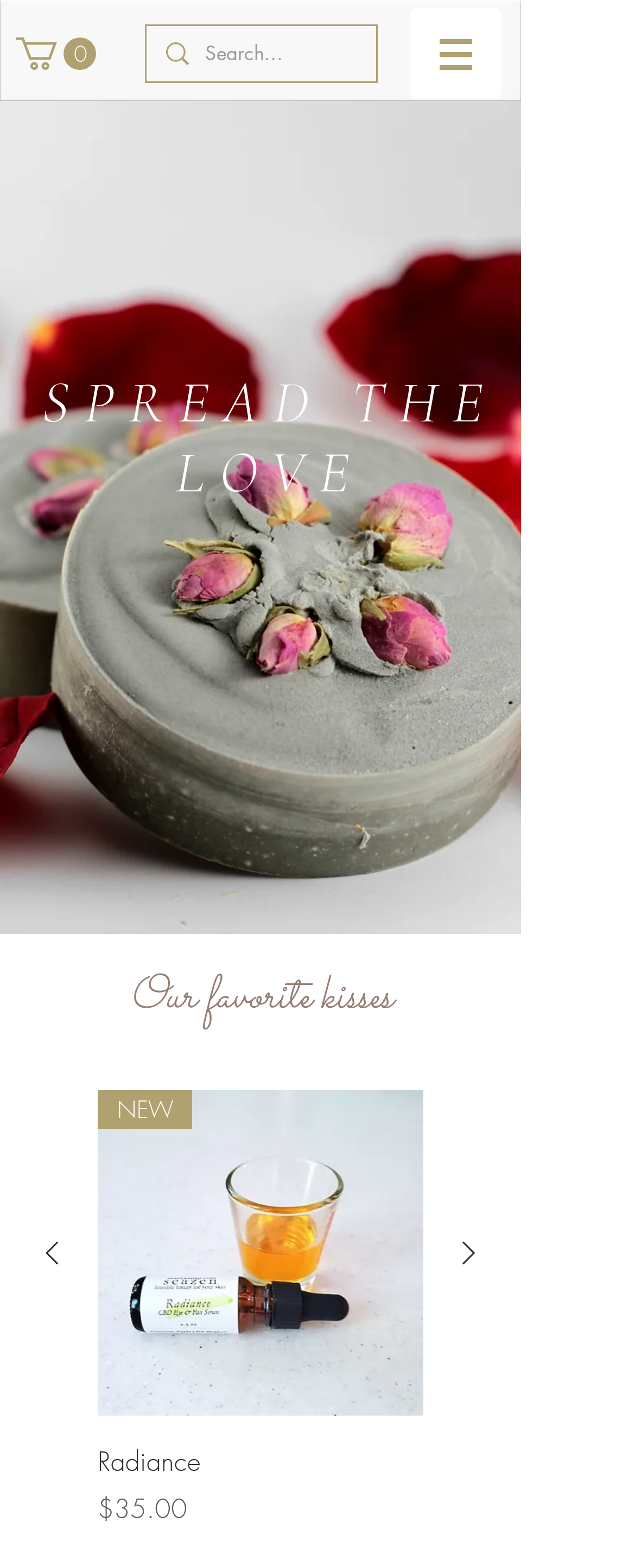Using the description "aria-label="Search..." name="q" placeholder="Search..."", locate and provide the bounding box of the UI element.

[0.323, 0.017, 0.495, 0.052]